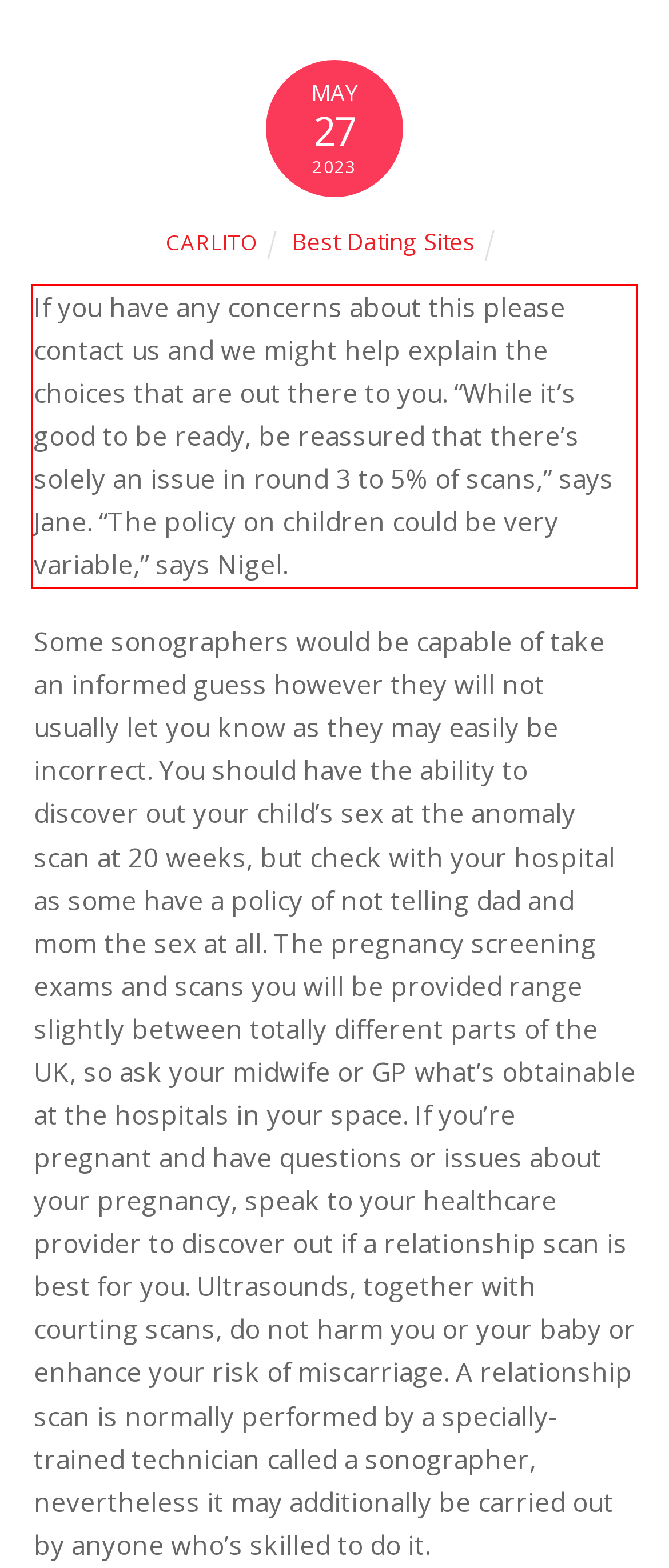Within the screenshot of the webpage, locate the red bounding box and use OCR to identify and provide the text content inside it.

If you have any concerns about this please contact us and we might help explain the choices that are out there to you. “While it’s good to be ready, be reassured that there’s solely an issue in round 3 to 5% of scans,” says Jane. “The policy on children could be very variable,” says Nigel.